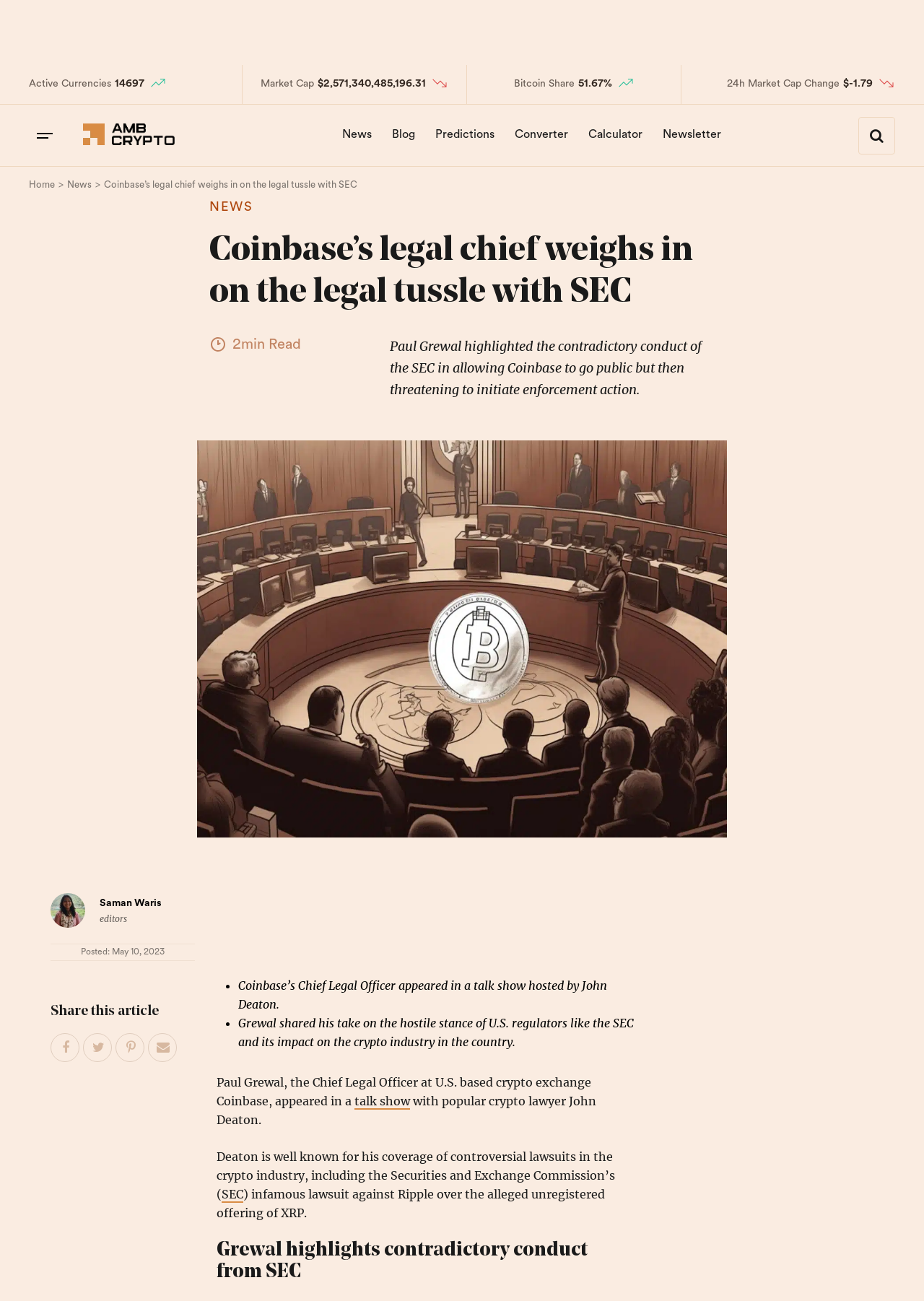Provide the bounding box coordinates of the section that needs to be clicked to accomplish the following instruction: "Check the Converter tool."

[0.548, 0.089, 0.624, 0.118]